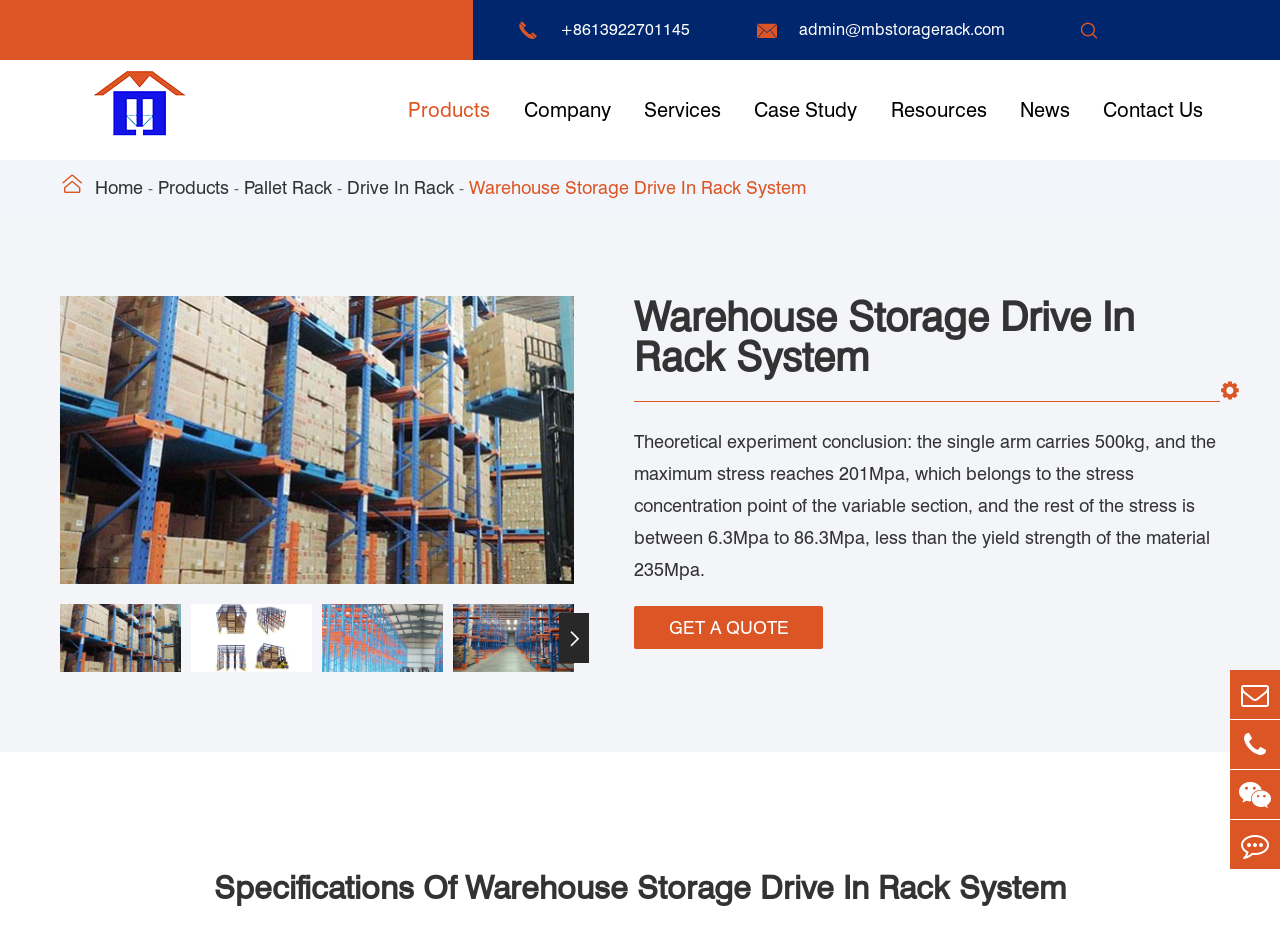Offer a meticulous description of the webpage's structure and content.

The webpage is about Warehouse Storage Drive In Rack System, providing professional warehouse Drive in Rack shelving solutions. At the top, there is a navigation menu with links to "Guangzhou Maobang Storage Equipment Co., Ltd.", "Products", "Company", "Services", "Case Study", "Resources", "News", and "Contact Us". Below the navigation menu, there is a secondary menu with links to "Home", "Products", "Pallet Rack", "Drive In Rack", and "Warehouse Storage Drive In Rack System".

On the left side, there are several icons, including a phone number "+8613922701145", an email address "admin@mbstoragerack.com", and a few social media icons. 

The main content of the webpage is divided into sections. The first section has a heading "Warehouse Storage Drive In Rack System" and a paragraph of text describing the theoretical experiment conclusion of the system. Below this section, there is a call-to-action button "GET A QUOTE".

The next section displays several images of different types of pallet racking systems, including conventional pallet racking, factory pallet racking, double deep pallet racking, and deep pallet racking. These images are arranged in a horizontal row, with a previous and next slide button on the left and right sides, respectively.

Further down the page, there is a section with a heading "Specifications Of Warehouse Storage Drive In Rack System". At the bottom right corner of the page, there are social media links, including Wechat and Feedback.